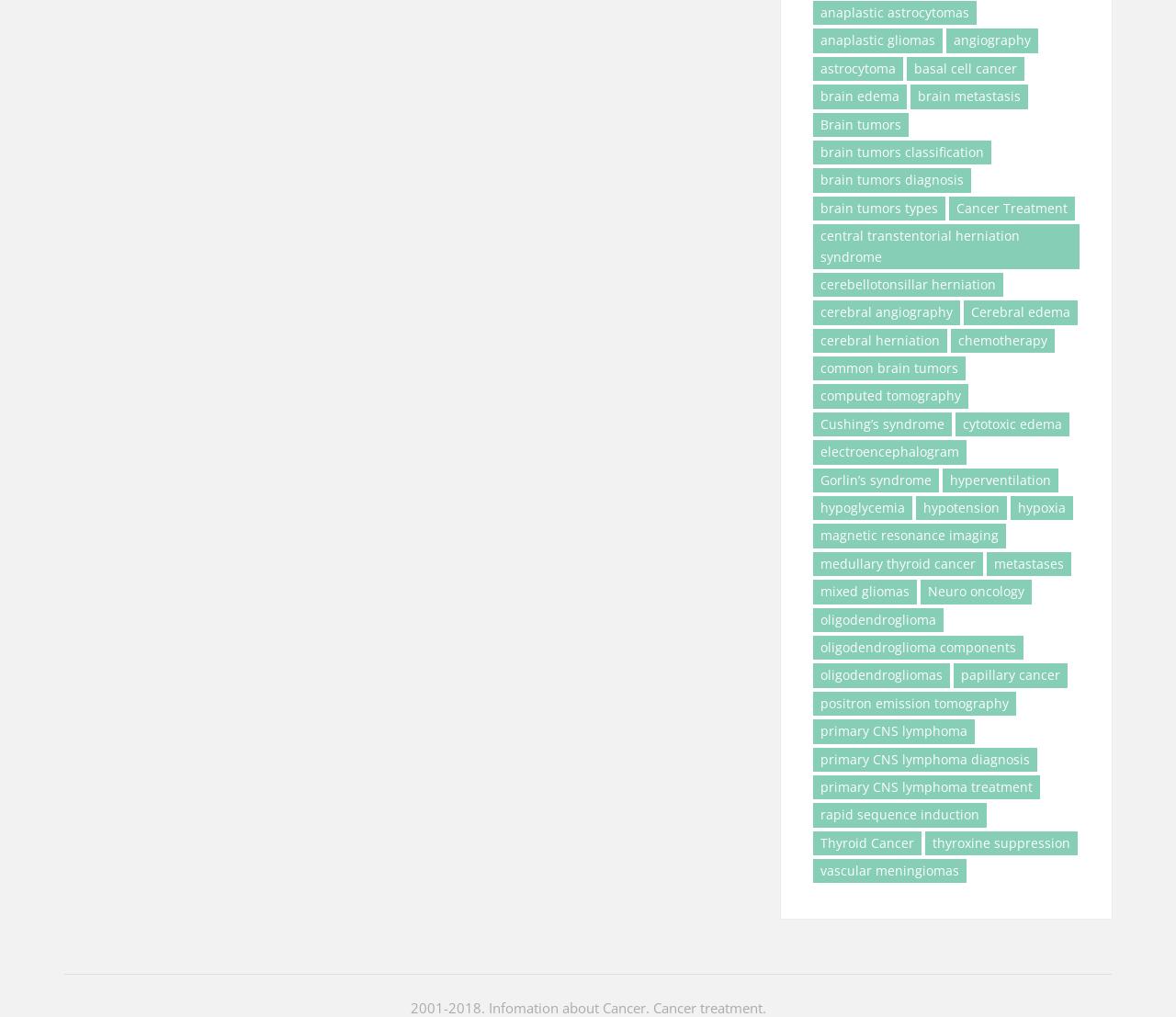Could you please study the image and provide a detailed answer to the question:
What is the purpose of the separator element at the bottom of the page?

I found a separator element with an orientation of horizontal at the bottom of the page, which suggests that its purpose is to separate content or provide a visual break.